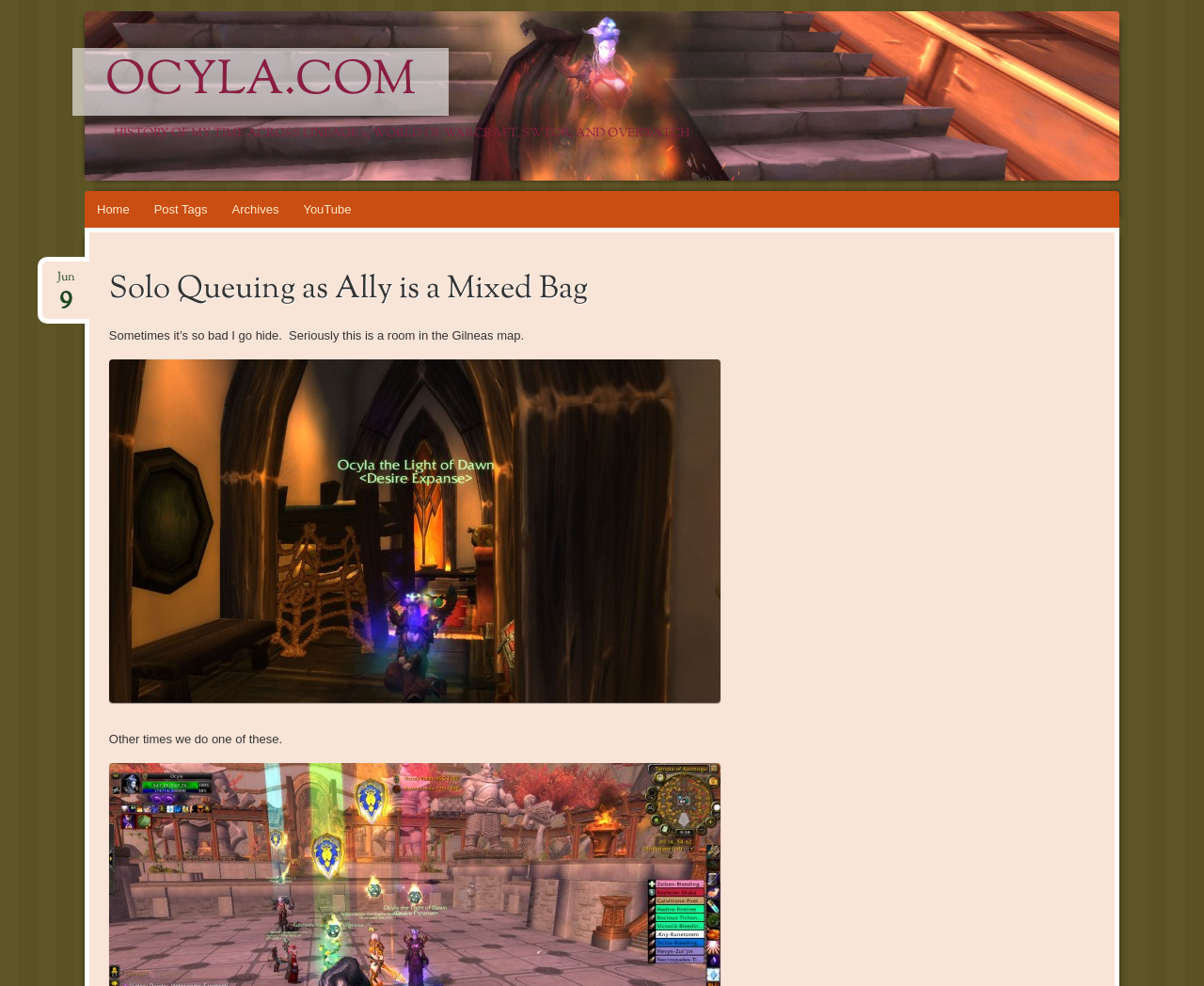Extract the bounding box for the UI element that matches this description: "Post Tags".

[0.118, 0.194, 0.182, 0.231]